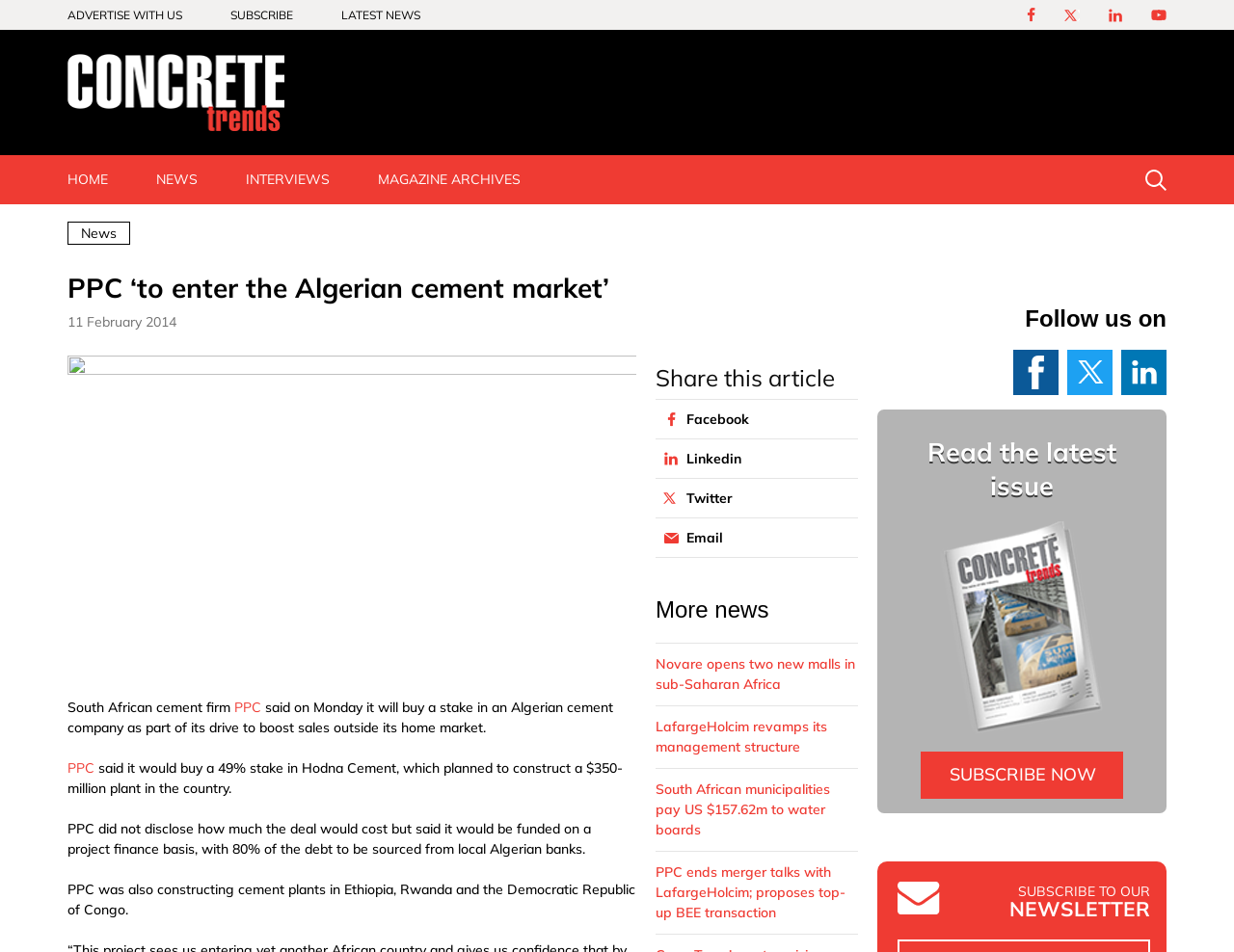Use the details in the image to answer the question thoroughly: 
What is the percentage of stake PPC will buy in Hodna Cement?

According to the article, 'PPC said it would buy a 49% stake in Hodna Cement, which planned to construct a $350-million plant in the country.' This indicates that PPC will buy a 49% stake in Hodna Cement.